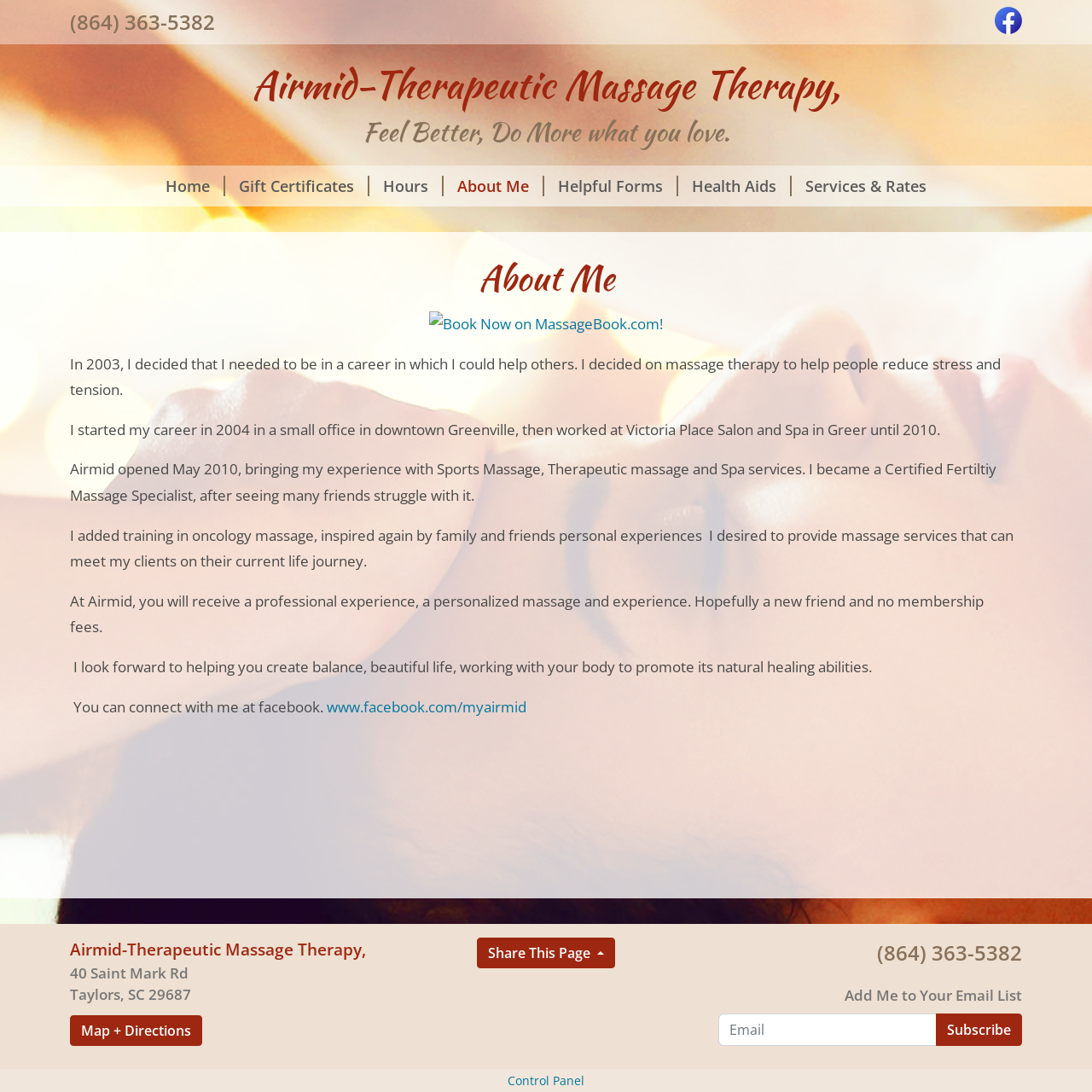Identify the bounding box coordinates for the UI element described as: "parent_node: Subscribe name="newsletter_email" placeholder="Email"".

[0.658, 0.928, 0.858, 0.958]